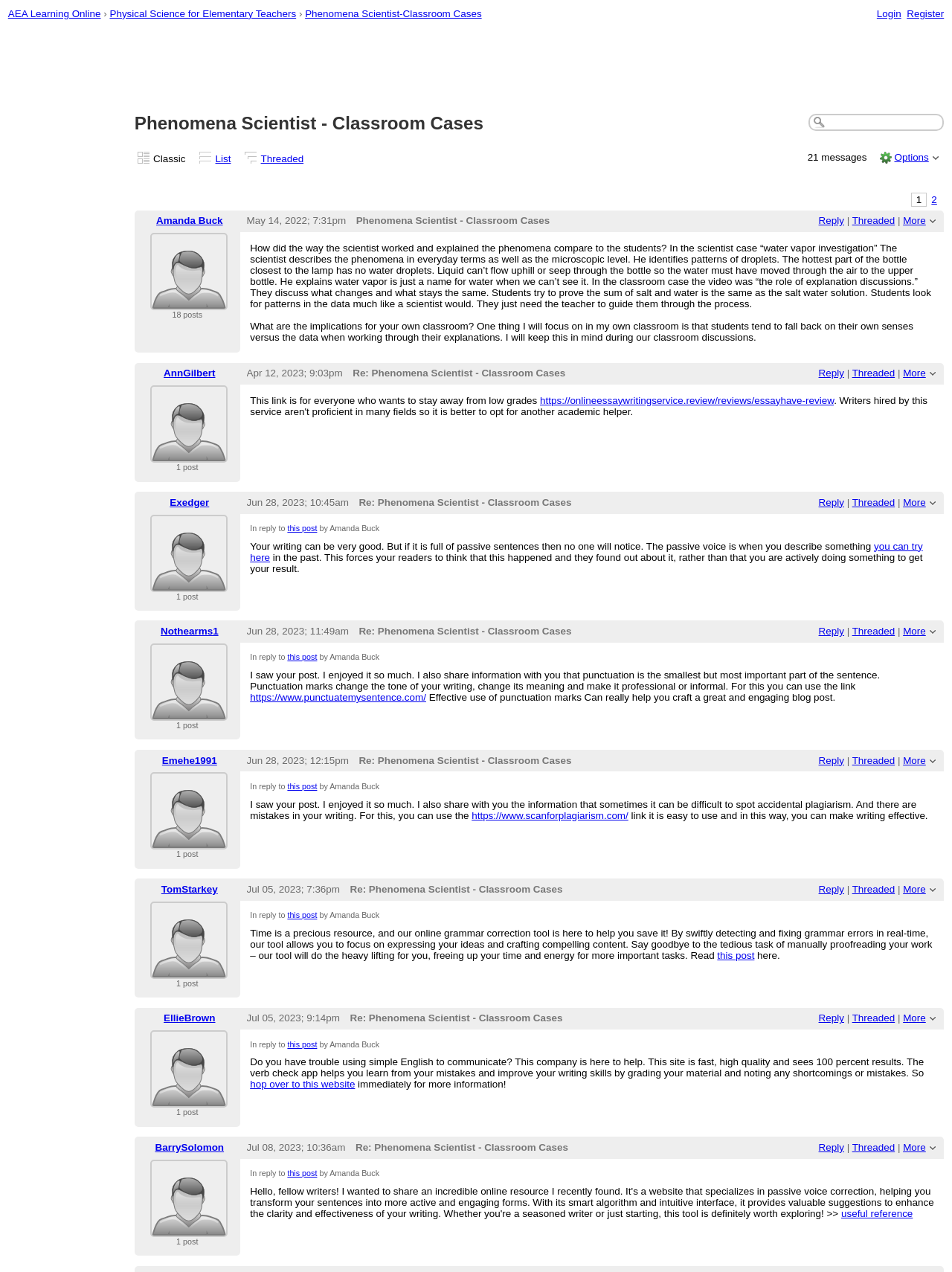Identify the bounding box coordinates for the region of the element that should be clicked to carry out the instruction: "Check the post by aiudua". The bounding box coordinates should be four float numbers between 0 and 1, i.e., [left, top, right, bottom].

[0.182, 0.29, 0.216, 0.299]